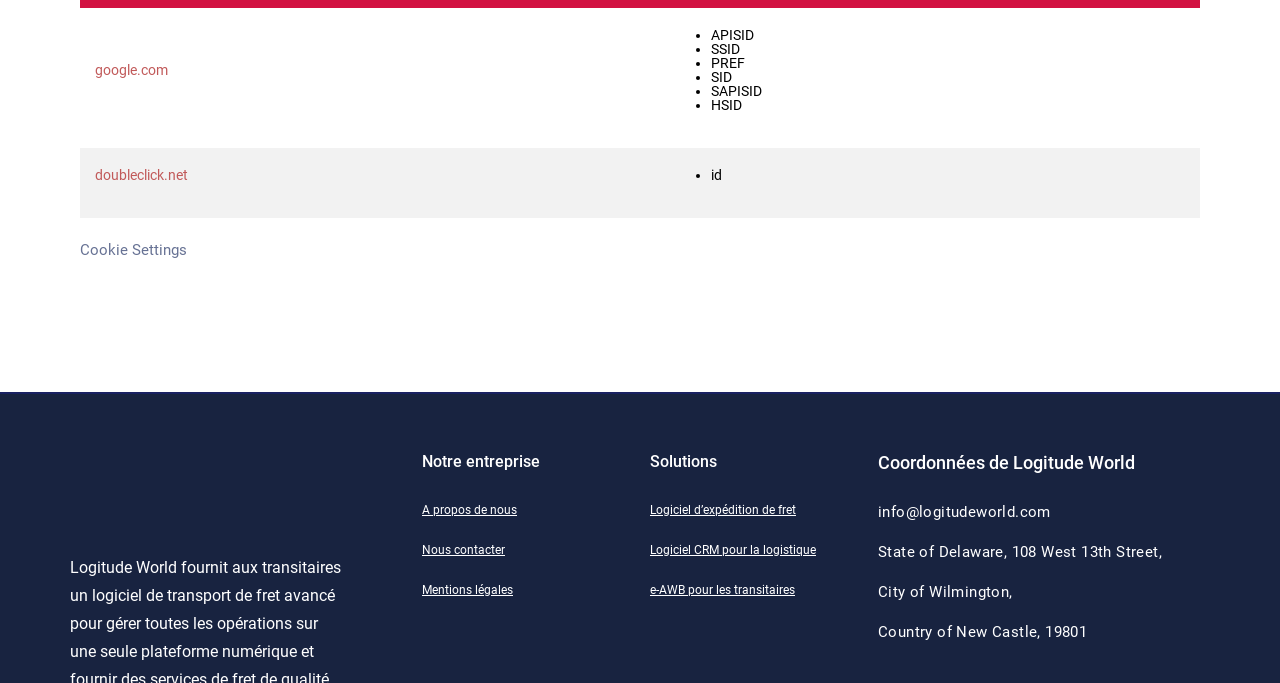What is the first domain listed?
Please craft a detailed and exhaustive response to the question.

The first domain listed is 'google.com' which is a link inside the first gridcell of the first row.